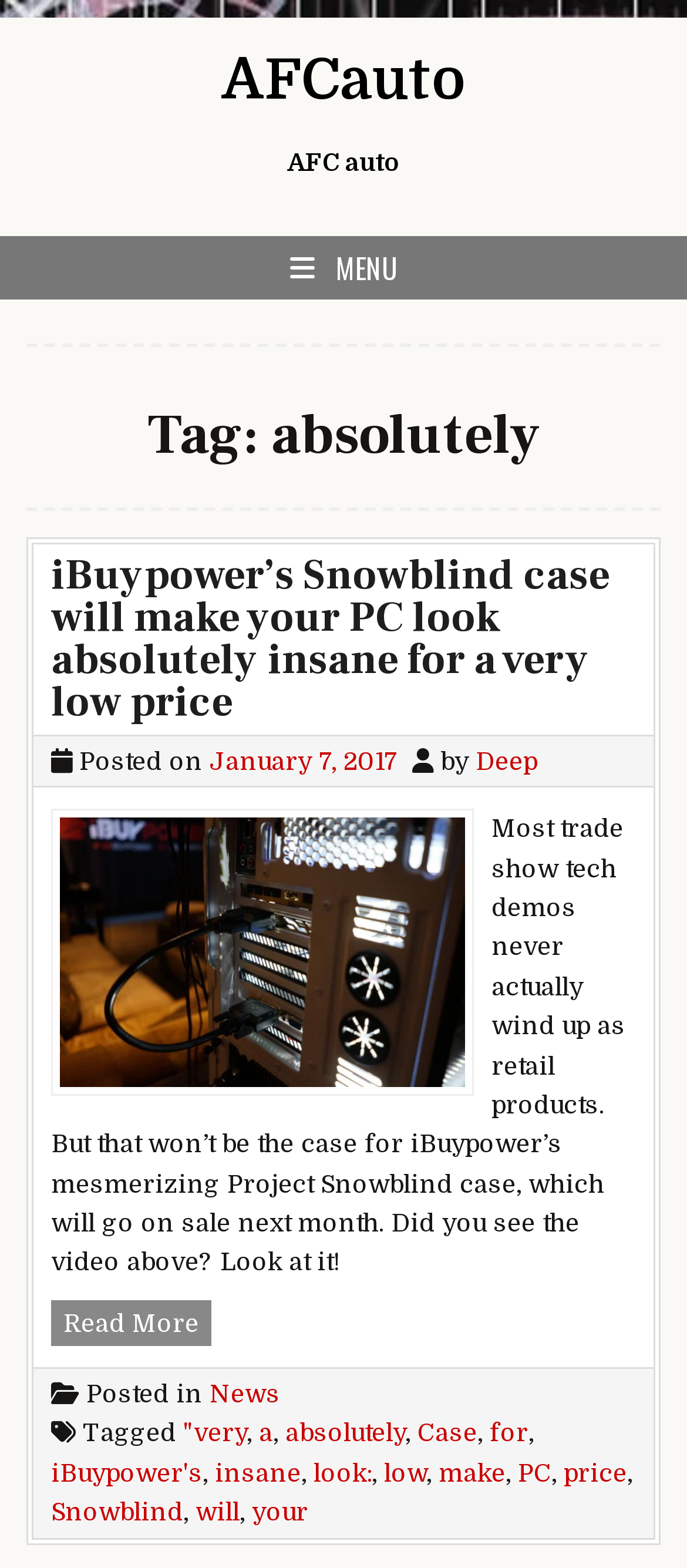Determine the bounding box for the UI element as described: "January 7, 2017". The coordinates should be represented as four float numbers between 0 and 1, formatted as [left, top, right, bottom].

[0.288, 0.476, 0.562, 0.494]